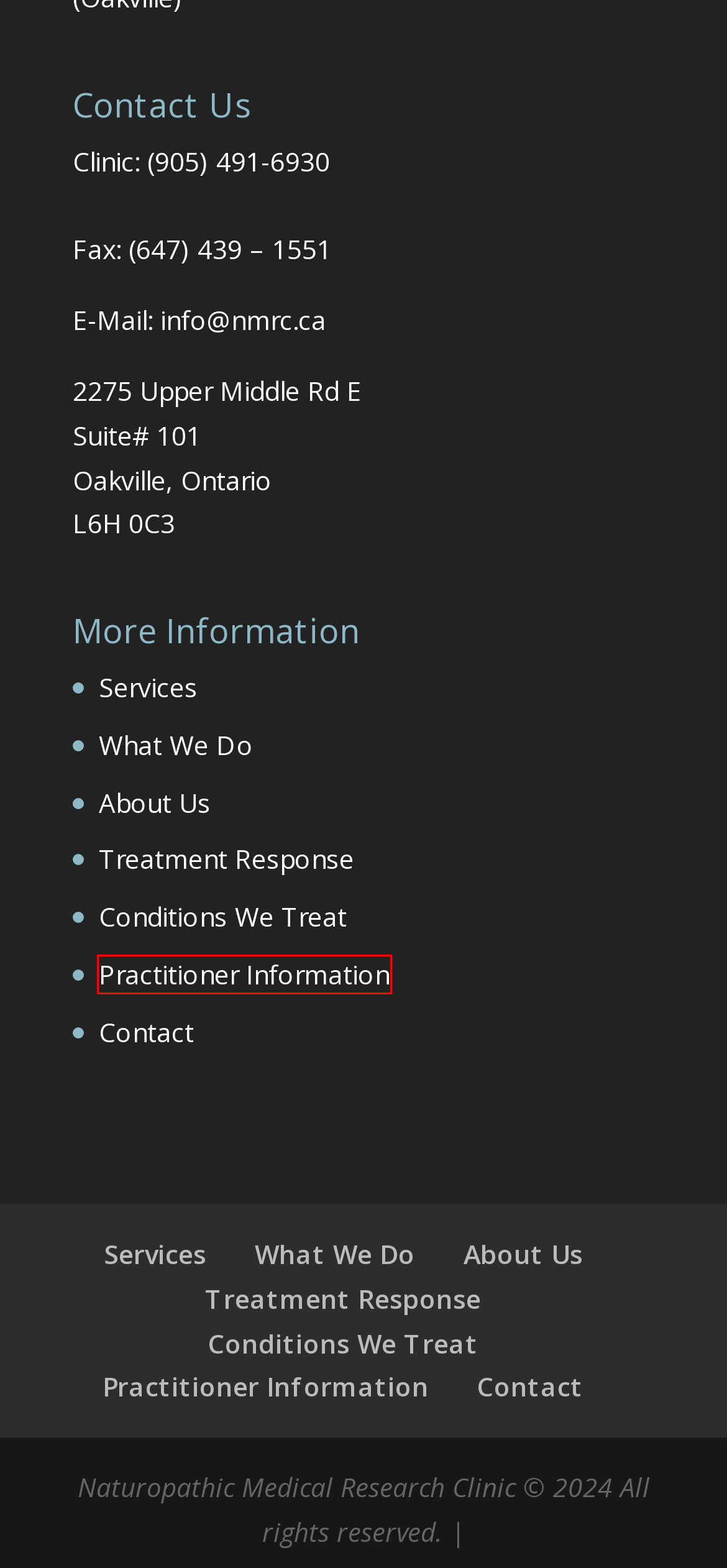You have a screenshot of a webpage with a red bounding box around an element. Select the webpage description that best matches the new webpage after clicking the element within the red bounding box. Here are the descriptions:
A. Conditions We Treat - The Naturopathic Medical Research Clinic
B. Schizophrenia Archives - The Naturopathic Medical Research Clinic
C. Practitioner Information - The Naturopathic Medical Research Clinic
D. What We Do - The Naturopathic Medical Research Clinic
E. Treatment Response - The Naturopathic Medical Research Clinic
F. Contact - The Naturopathic Medical Research Clinic
G. Services - The Naturopathic Medical Research Clinic
H. Naturopathic Medical Research Clinic - Oakville - Toronto - Niagara

C